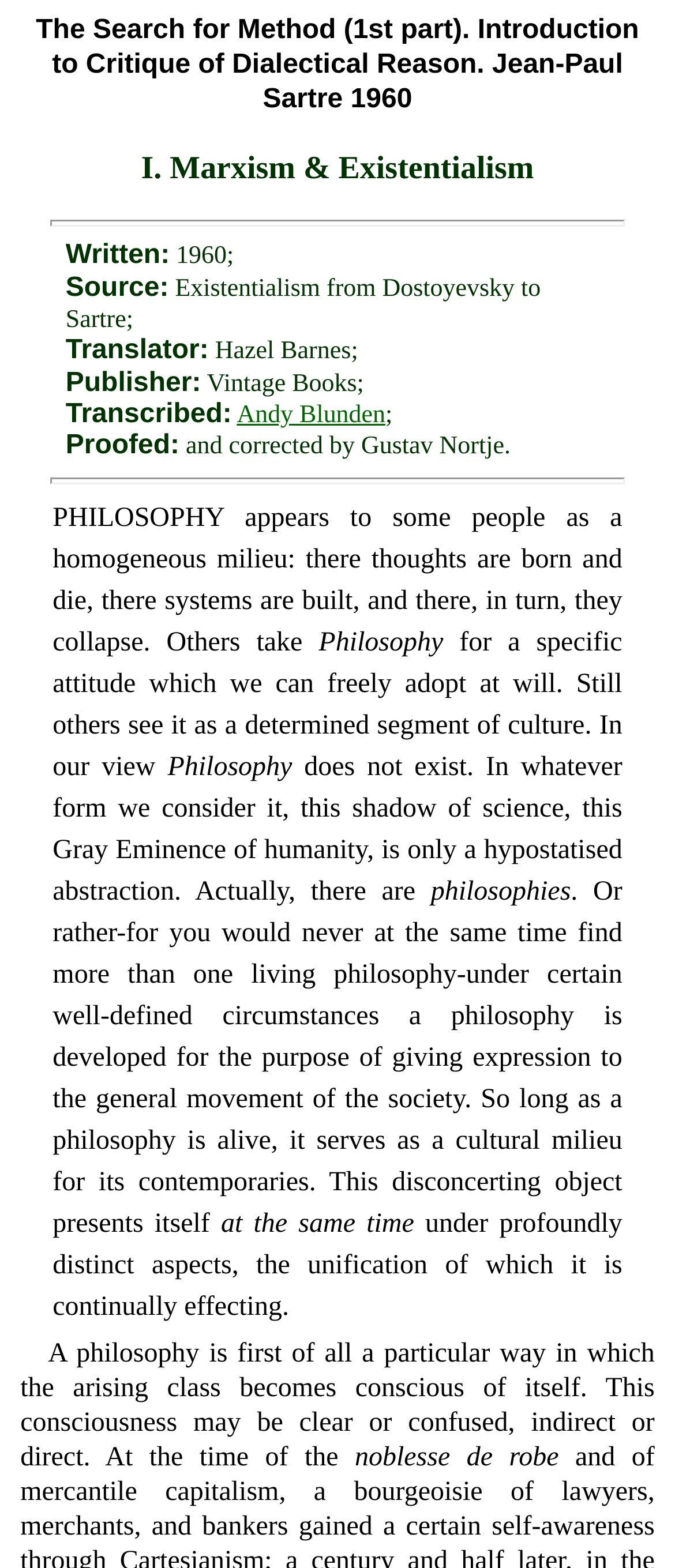Who is the translator of the book?
From the screenshot, provide a brief answer in one word or phrase.

Hazel Barnes